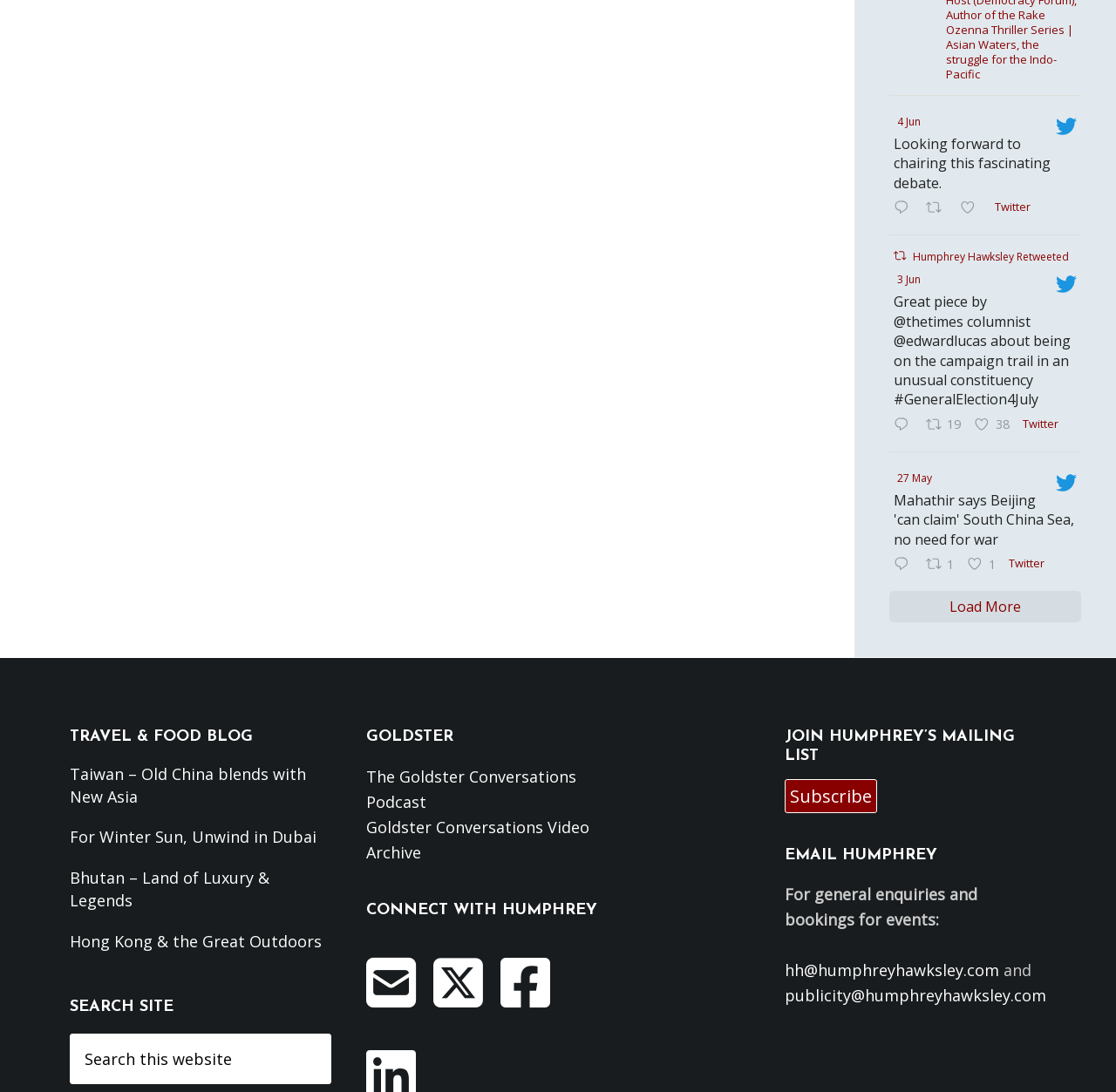Determine the bounding box of the UI element mentioned here: "Like on Twitter 1795081762004943098 1". The coordinates must be in the format [left, top, right, bottom] with values ranging from 0 to 1.

[0.863, 0.505, 0.9, 0.529]